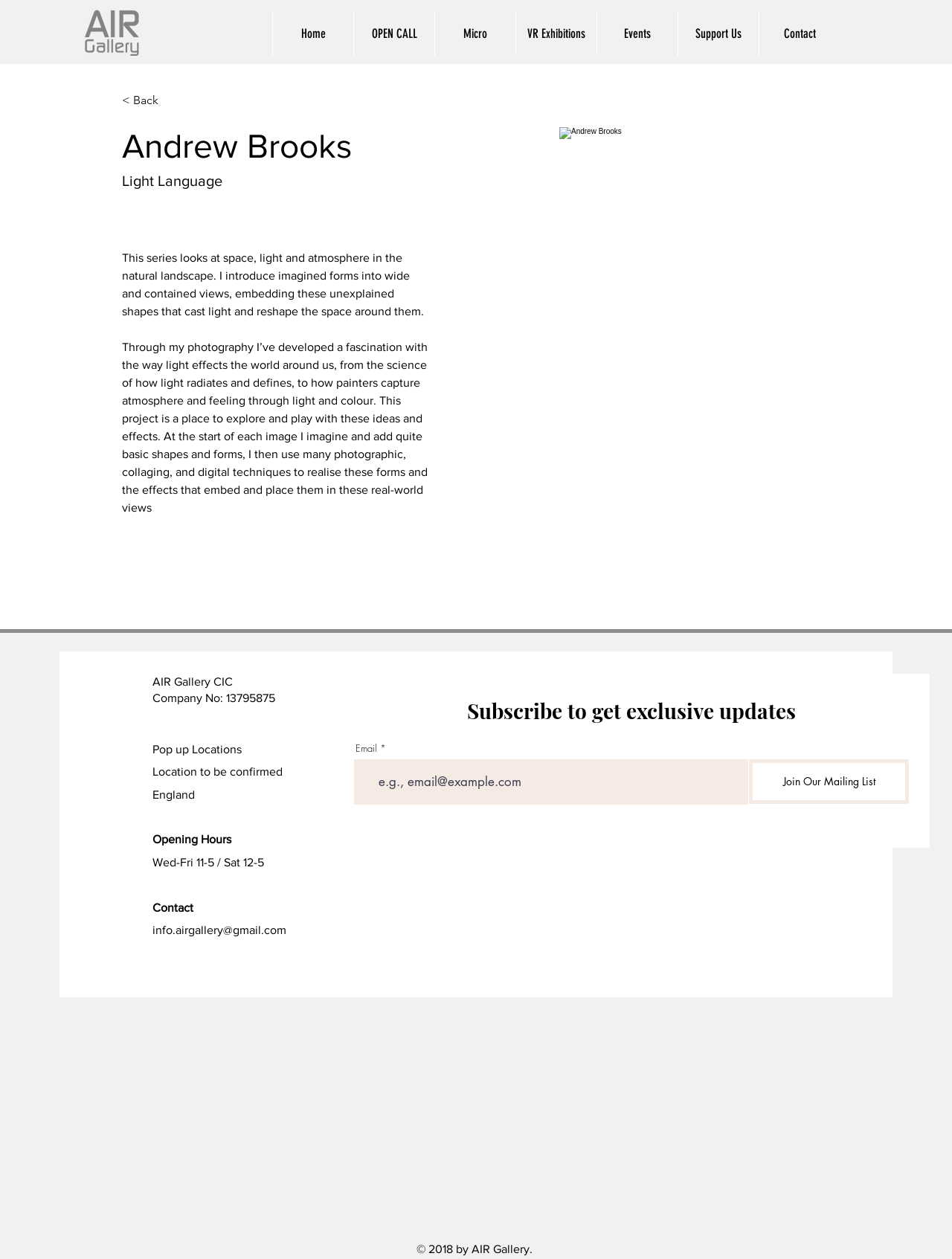What is the email address to contact AIR Gallery?
Give a thorough and detailed response to the question.

The email address to contact AIR Gallery can be found in the link element with the text 'info.airgallery@gmail.com' located at the bottom of the main section of the webpage.